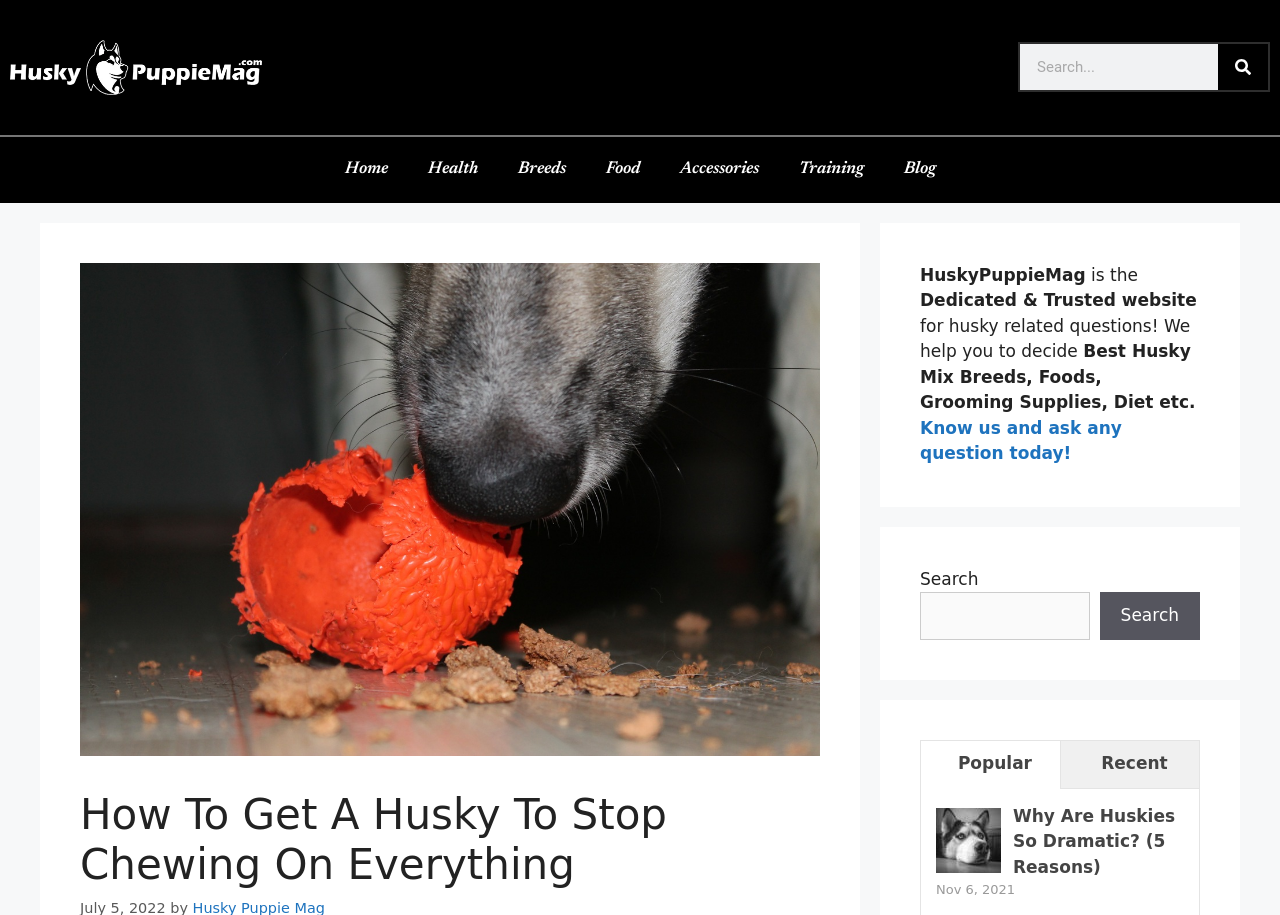Could you highlight the region that needs to be clicked to execute the instruction: "Read the article about why huskies are so dramatic"?

[0.791, 0.881, 0.918, 0.958]